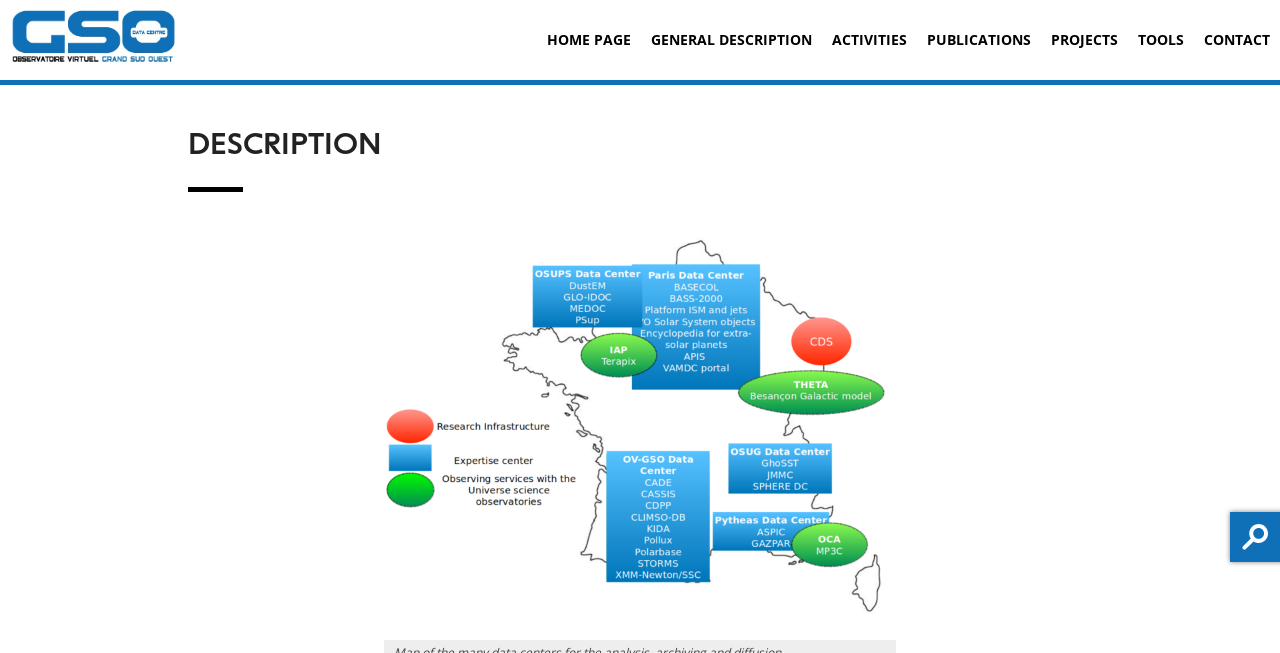Summarize the webpage with intricate details.

The webpage is about OV-GSO (Observatoire Virtuel du Grand Sud-Ouest), a virtual observatory for astrophysical data in the southwest region of France. 

At the top-left corner, there is a logo image with the text "OV-GSO (Observatoire Virtuel du Grand Sud-Ouest)" which is also a link. 

Below the logo, there is a main navigation menu that spans across the top of the page, containing links to different sections such as "HOME PAGE", "GENERAL DESCRIPTION", "ACTIVITIES", "PUBLICATIONS", "PROJECTS", "TOOLS", and "CONTACT". 

On the left side of the page, there is a header section with a heading "DESCRIPTION". Below the heading, there is a large image that takes up most of the page, showing a map of the many data centers for the analysis, archiving, and diffusion of astrophysical data in France, with OV-GSO covering the whole south-west area.

At the top-right corner, there is a search bar with a label "Rechercher" (meaning "Search" in French) and a search button next to it. 

Finally, at the bottom-right corner, there is a small image, likely a logo or an icon.